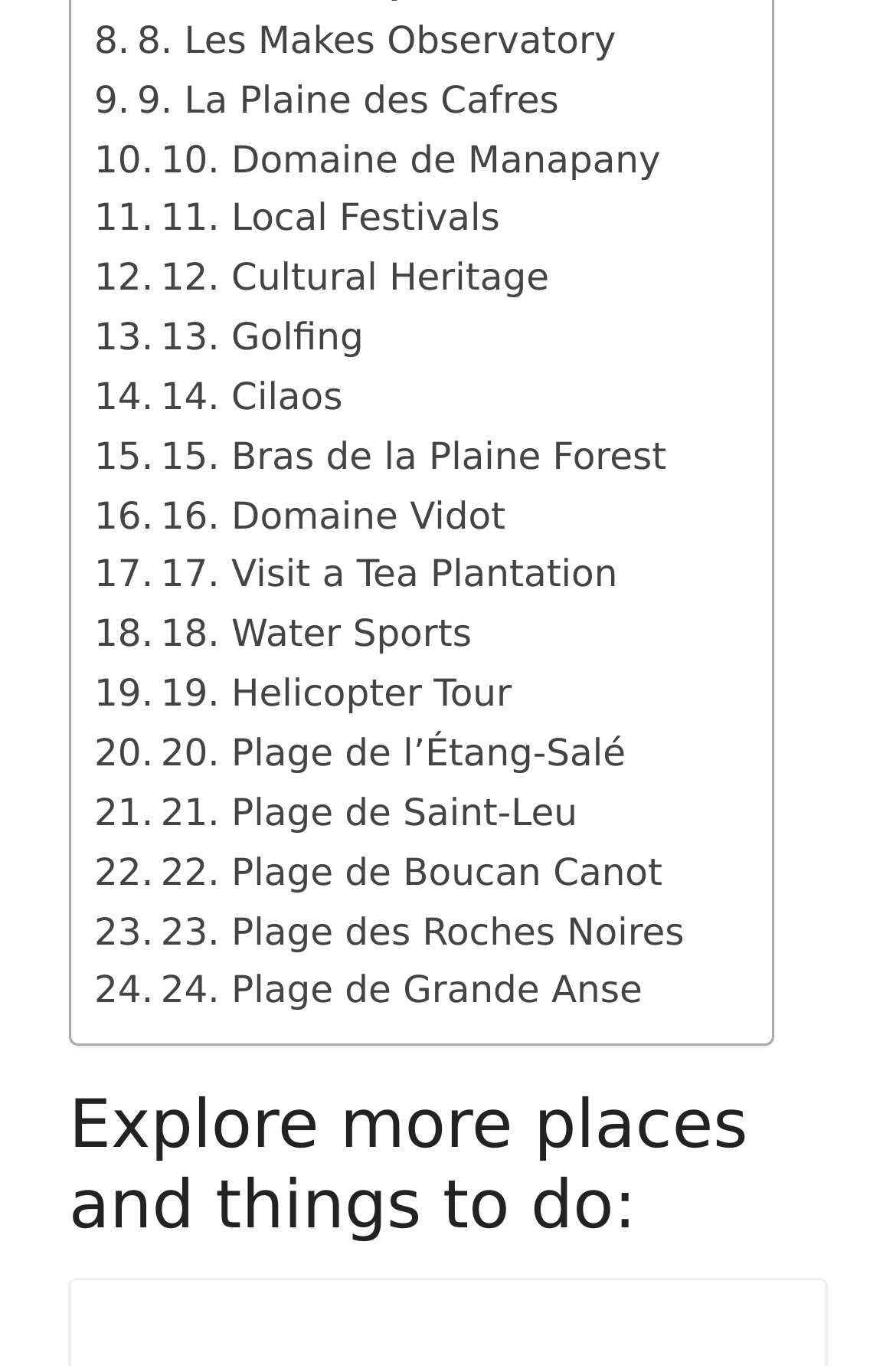Consider the image and give a detailed and elaborate answer to the question: 
What is the 8th place to explore?

Based on the list of links on the webpage, the 8th place to explore is 'Les Makes Observatory', which is indicated by the link '. 8. Les Makes Observatory'.